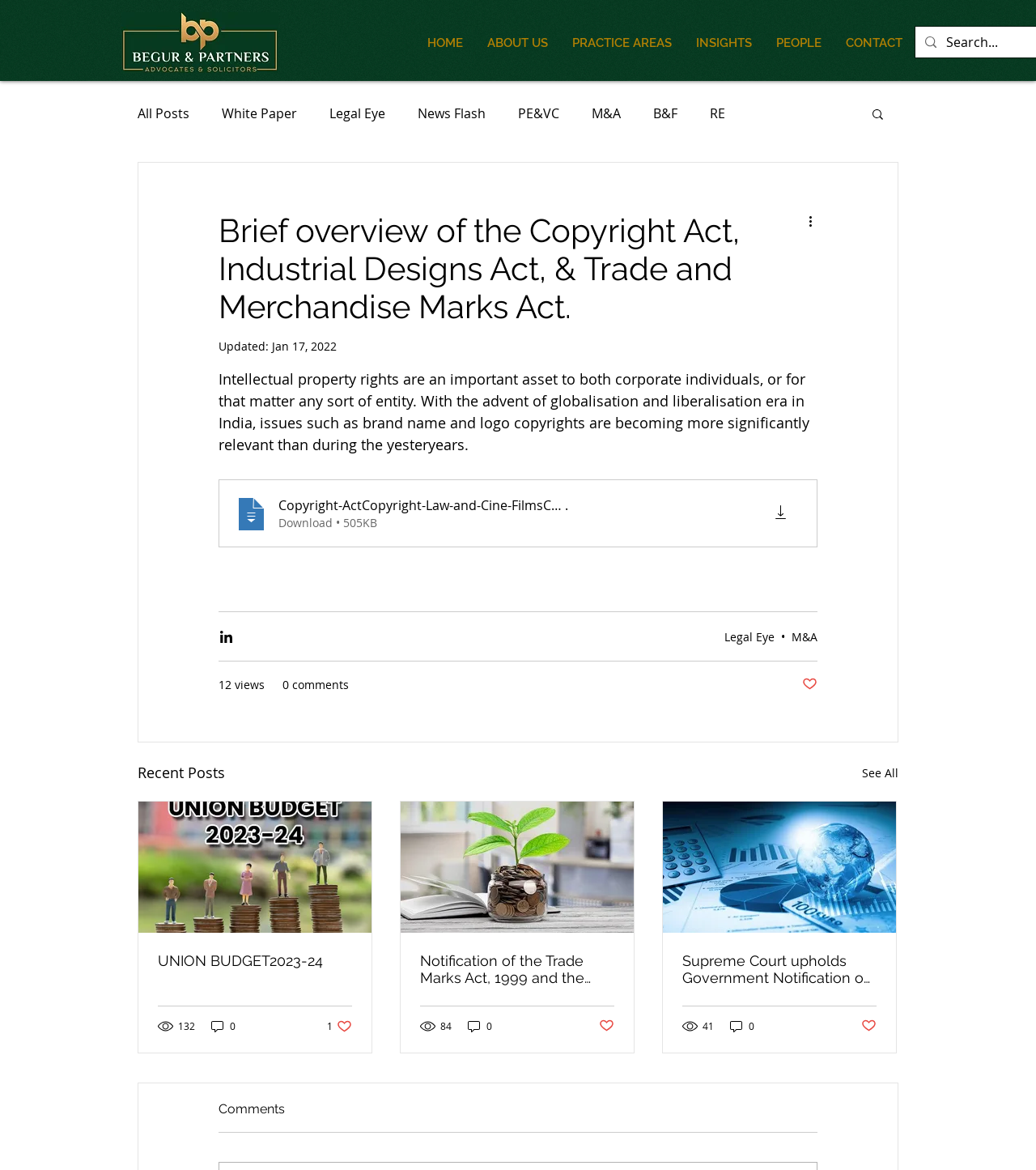Answer the question with a brief word or phrase:
How many navigation links are there in the top menu?

6